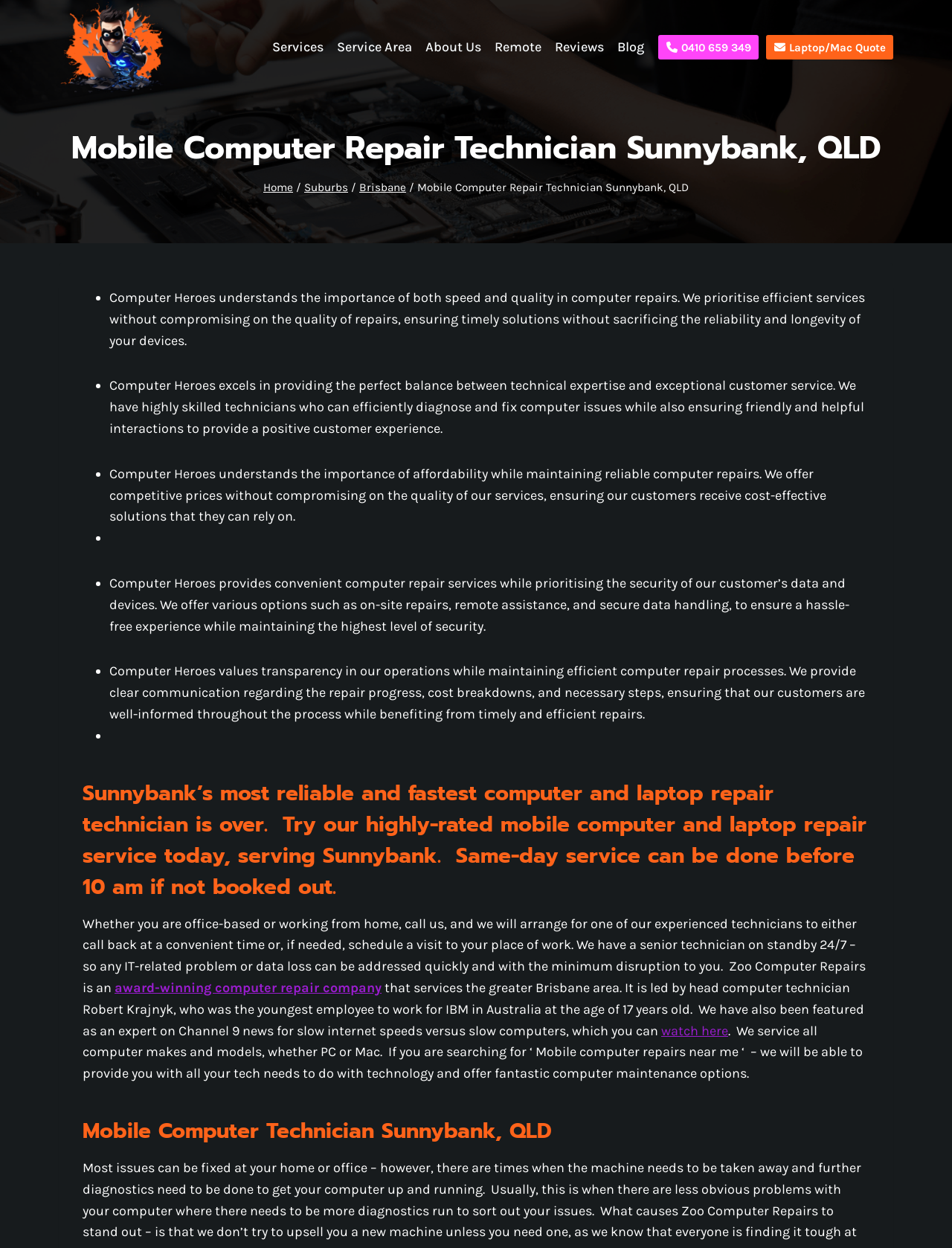Please identify the primary heading on the webpage and return its text.

Mobile Computer Repair Technician Sunnybank, QLD